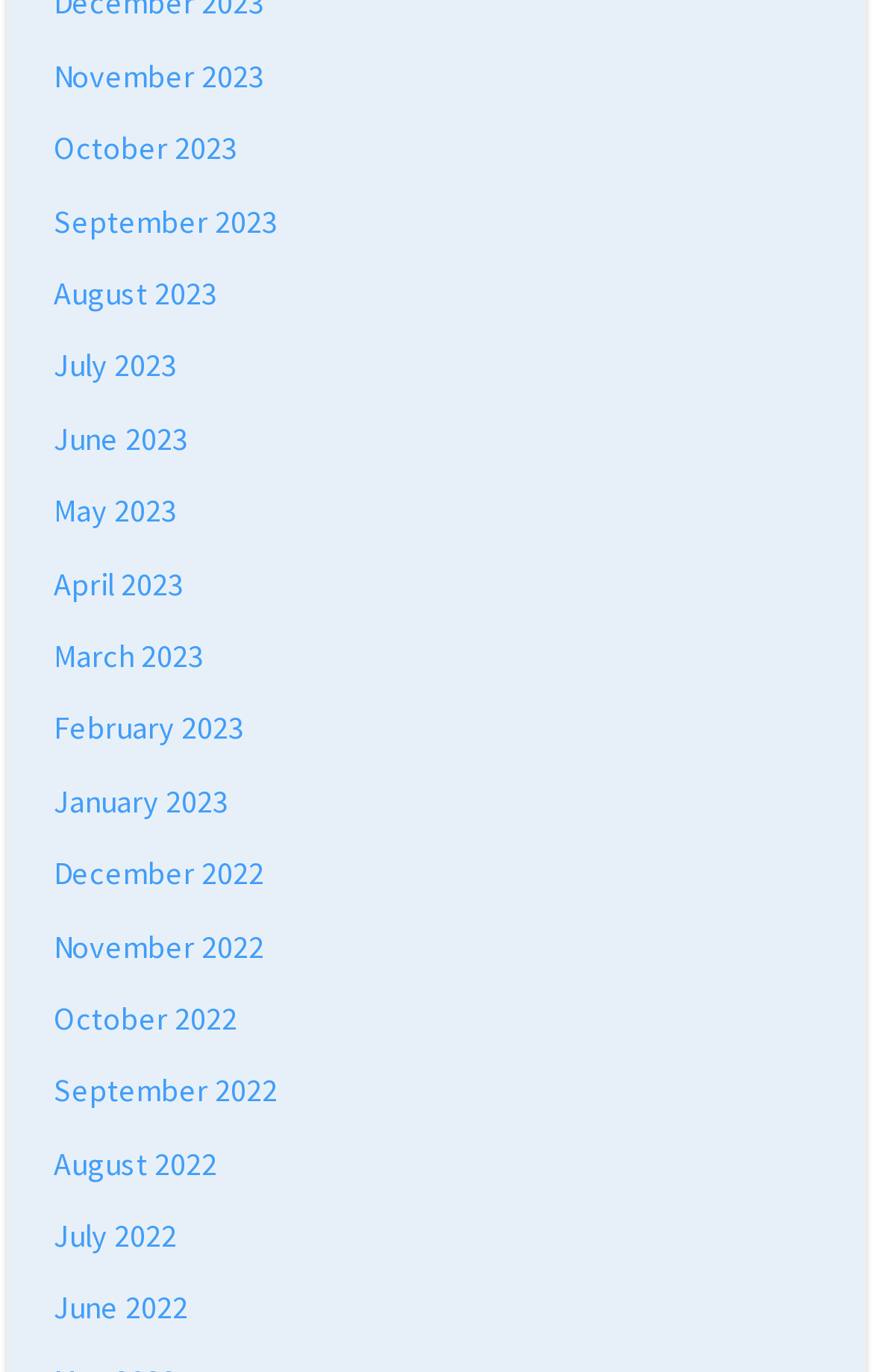Analyze the image and deliver a detailed answer to the question: What is the position of the link 'June 2023'?

By examining the y-coordinates of the links, I can determine their vertical positions. The link 'June 2023' has a y-coordinate of 0.305, which places it 6th in the list.